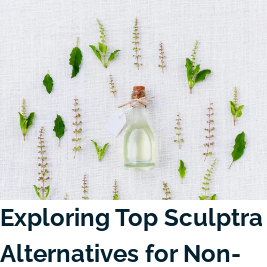Describe every detail you can see in the image.

This image visually represents the theme of the article titled "Exploring Top Sculptra Alternatives for Non-Invasive Beauty Enhancements." It features a clear glass bottle, likely containing a beauty serum or essential oil, surrounded by an array of fresh green herbs and delicate plants. The combination of these natural elements emphasizes a holistic approach to beauty, highlighting the use of botanical ingredients as alternatives to traditional Sculptra treatments. The serene, minimalistic design of the arrangement reflects the article’s focus on non-invasive beauty enhancements, appealing to readers interested in natural and effective skincare solutions.